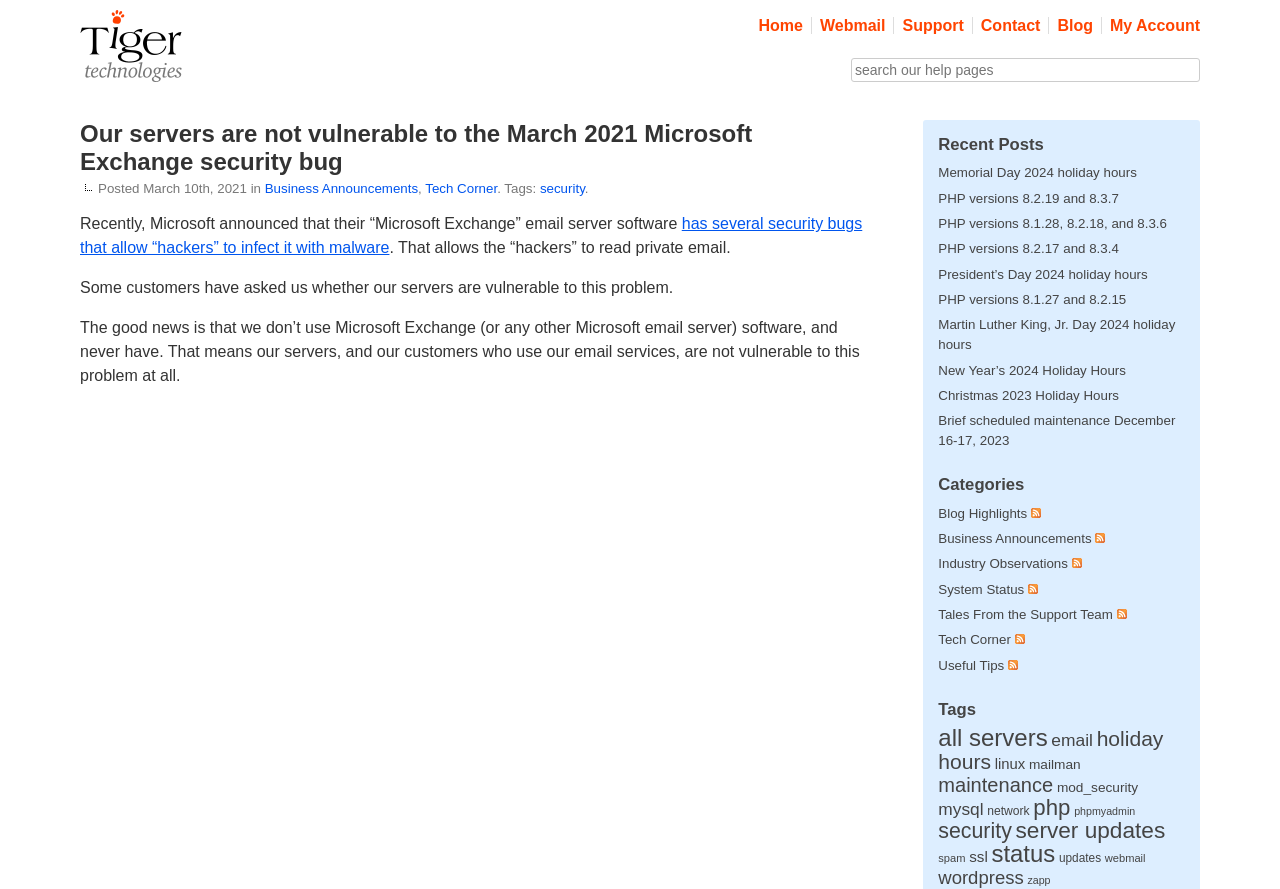Please provide the bounding box coordinates for the element that needs to be clicked to perform the following instruction: "Click on the Sprayground link". The coordinates should be given as four float numbers between 0 and 1, i.e., [left, top, right, bottom].

None